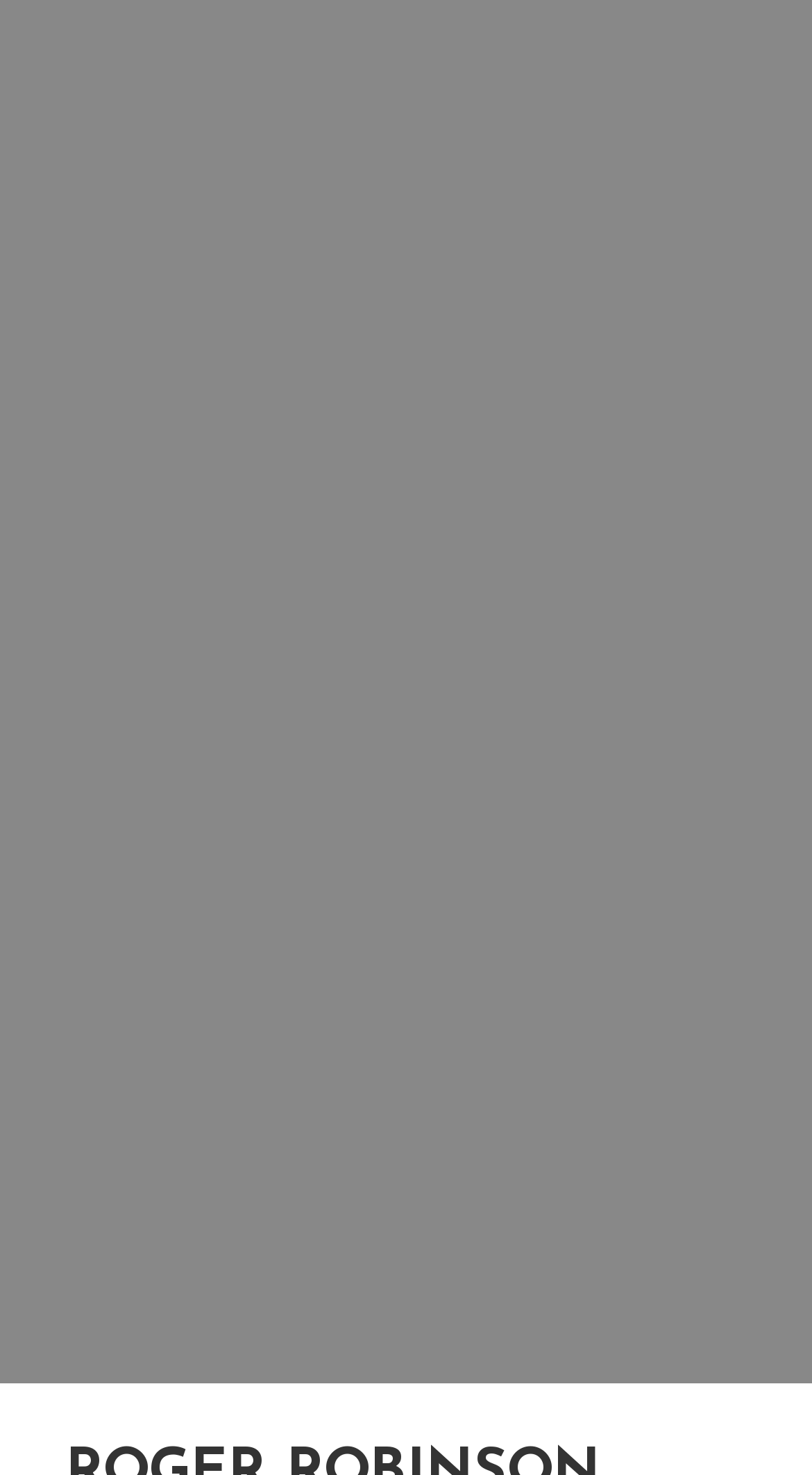Predict the bounding box for the UI component with the following description: "More".

[0.08, 0.708, 0.92, 0.77]